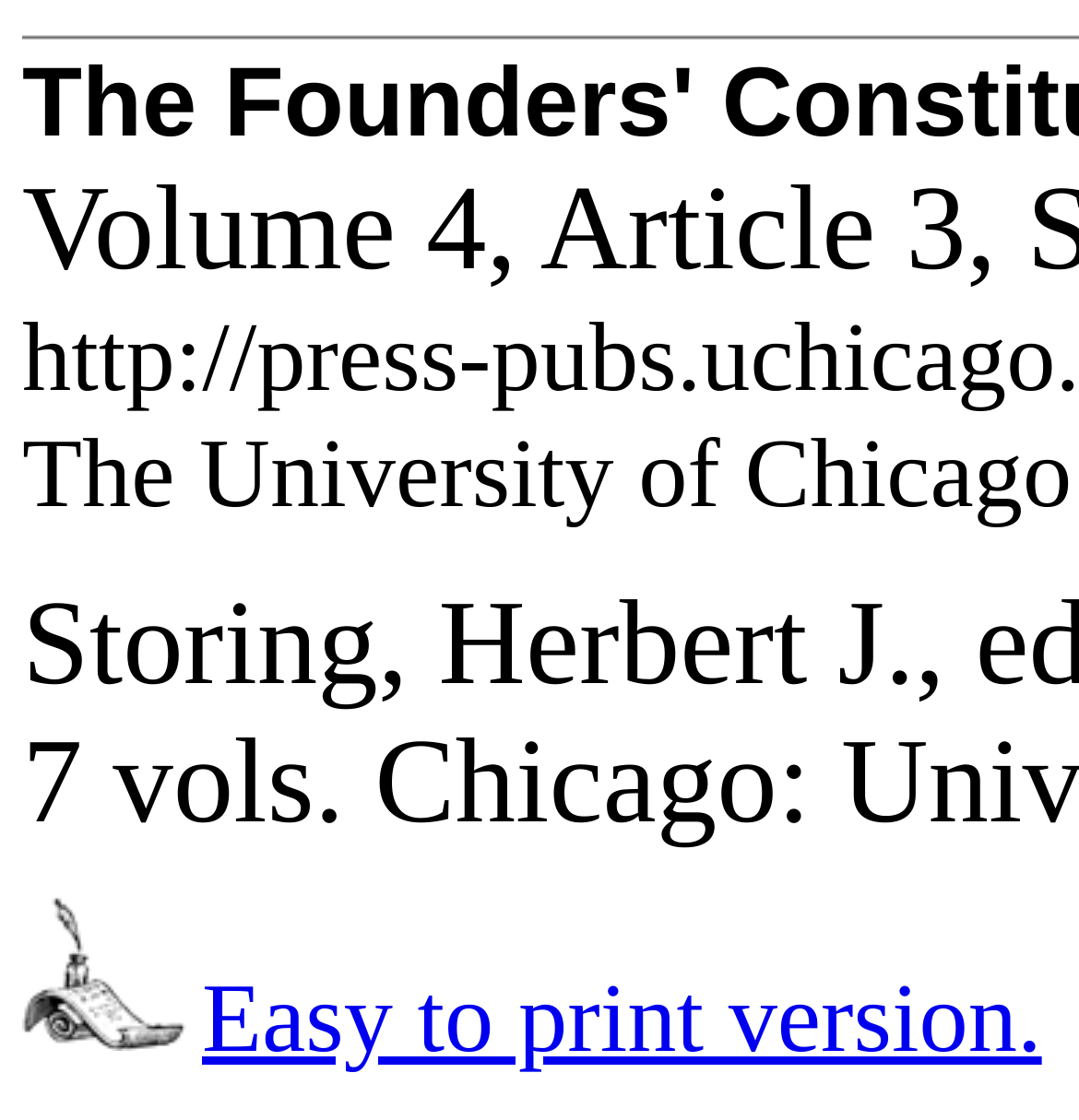Provide the bounding box coordinates of the HTML element described by the text: "alt="1m4"".

None